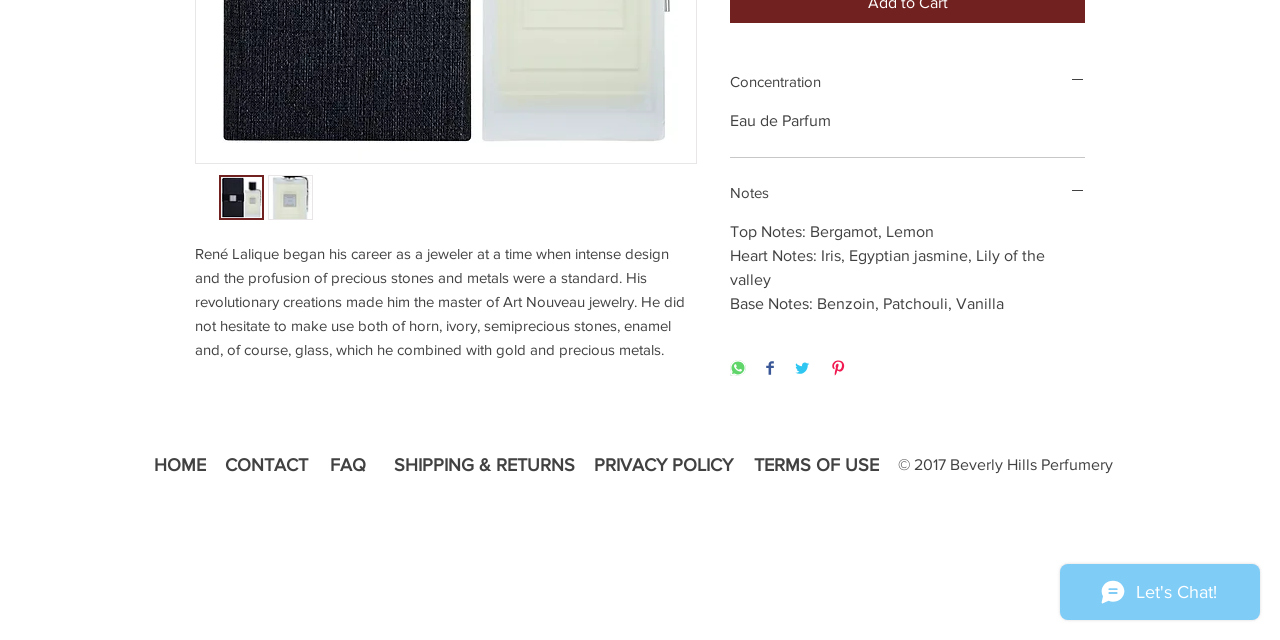Determine the bounding box coordinates in the format (top-left x, top-left y, bottom-right x, bottom-right y). Ensure all values are floating point numbers between 0 and 1. Identify the bounding box of the UI element described by: PRIVACY POLICY

[0.464, 0.711, 0.573, 0.742]